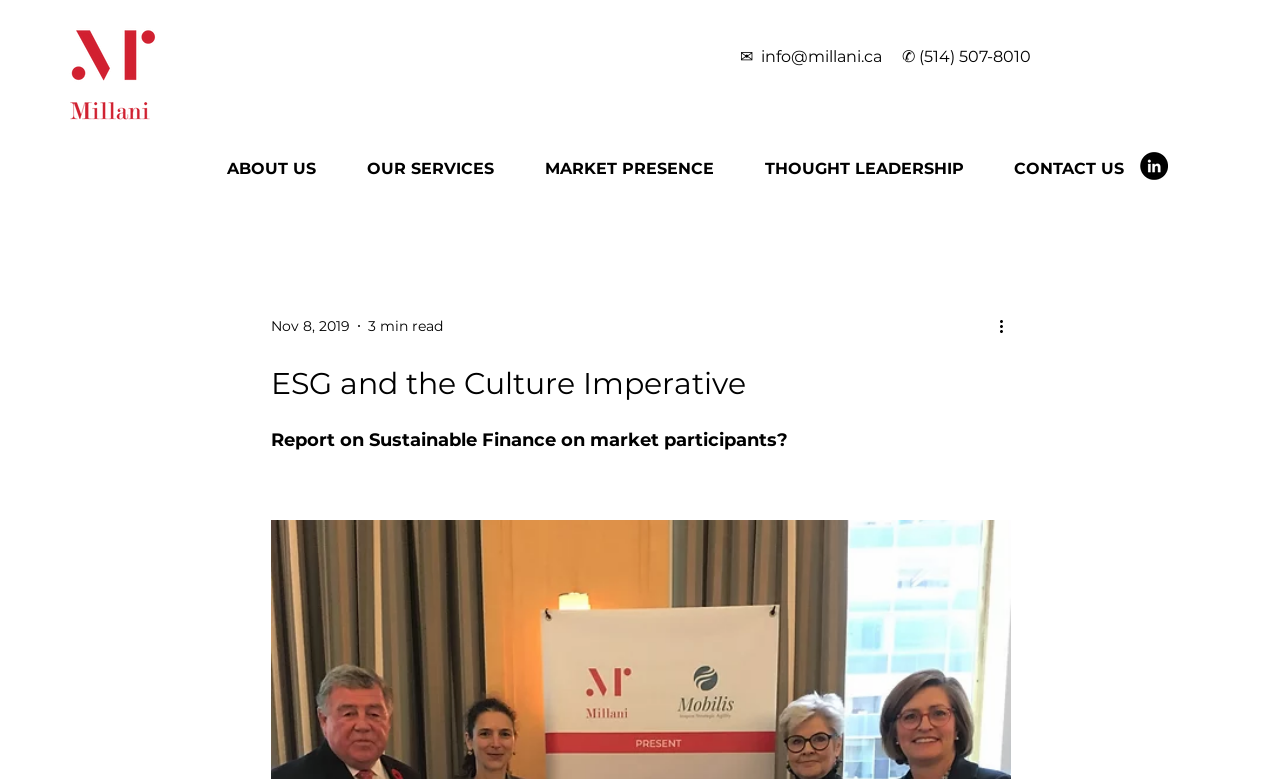Please determine the bounding box coordinates for the UI element described here. Use the format (top-left x, top-left y, bottom-right x, bottom-right y) with values bounded between 0 and 1: aria-label="LinkedIn"

[0.891, 0.195, 0.912, 0.231]